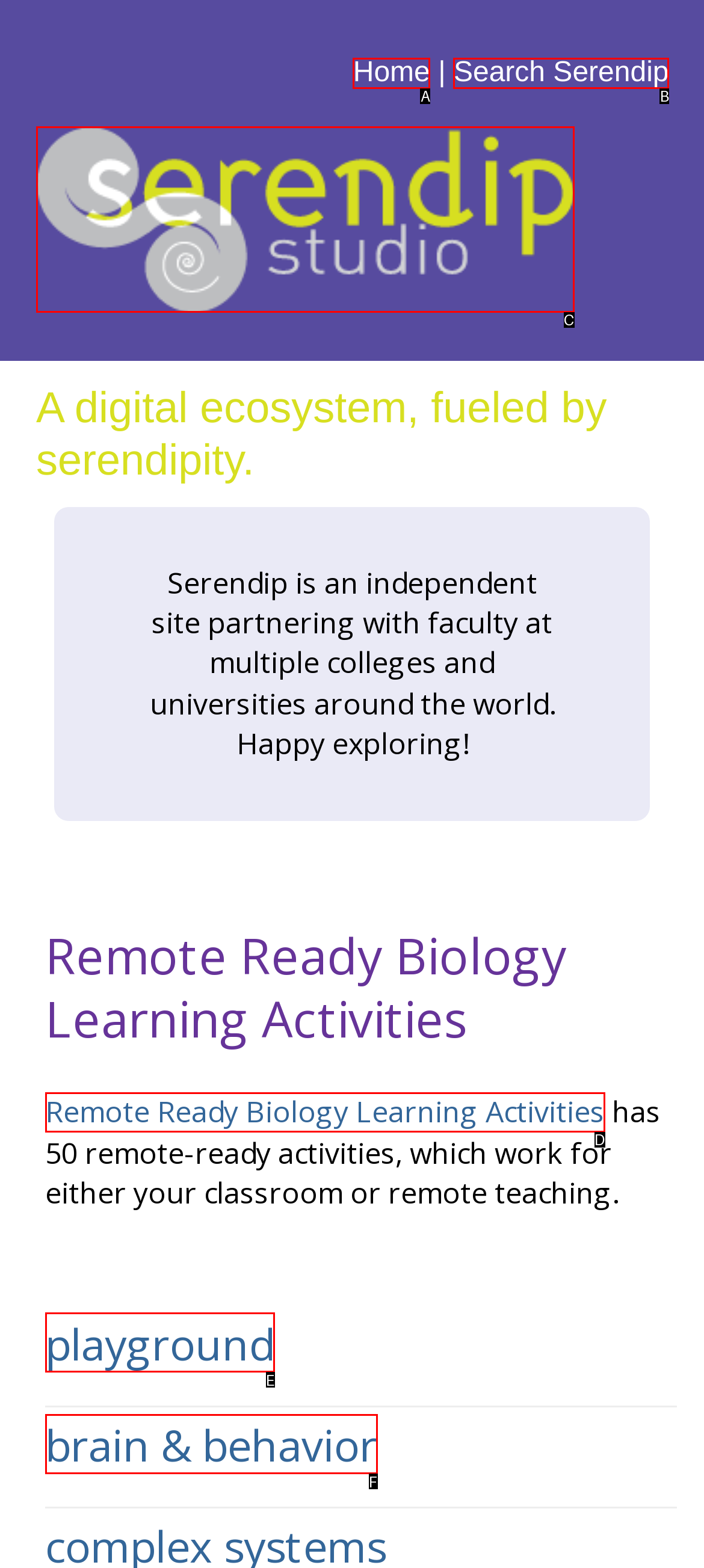Identify the HTML element that best fits the description: Search Serendip. Respond with the letter of the corresponding element.

B